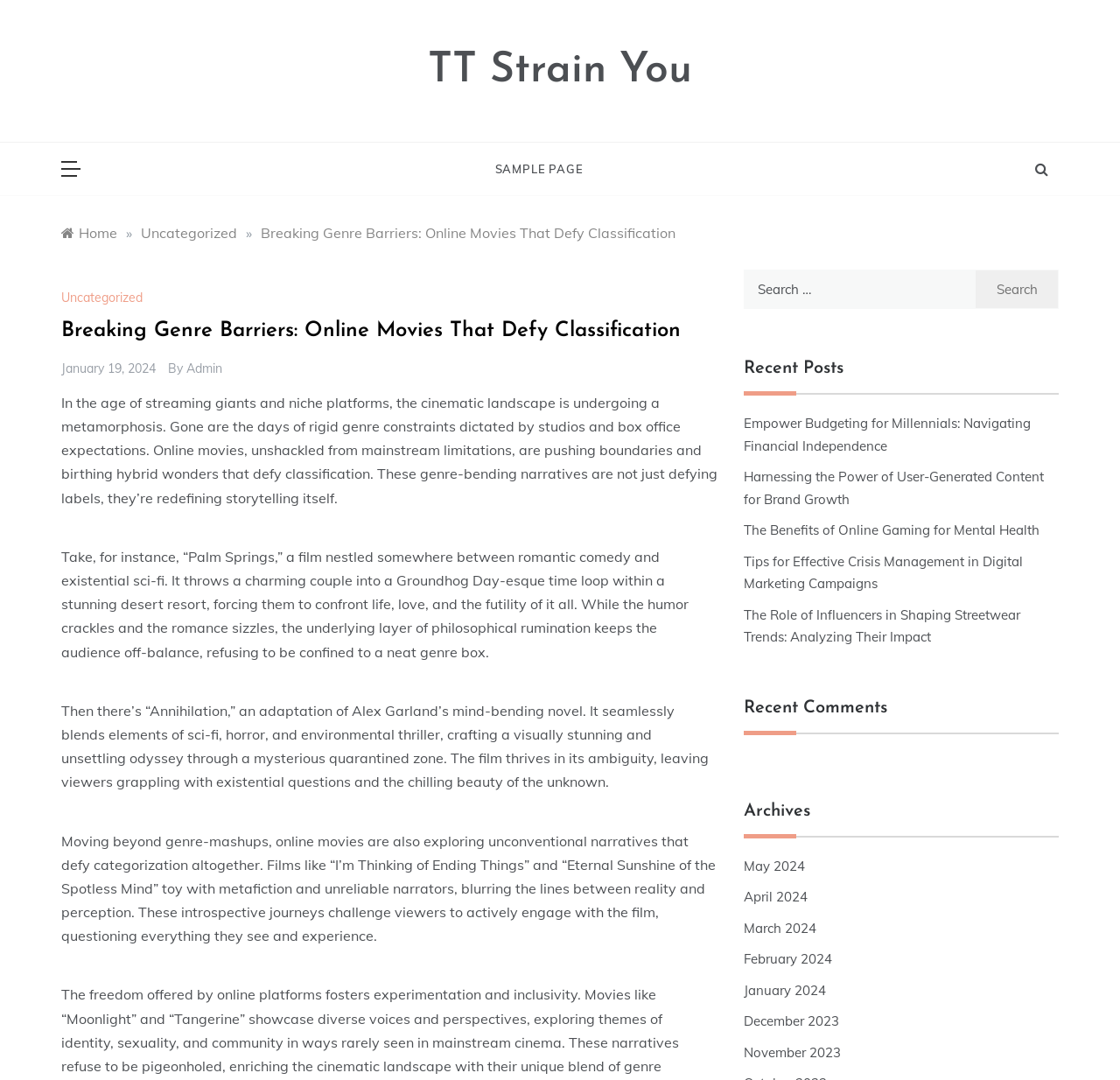What is the title of the section that lists recent posts? Based on the screenshot, please respond with a single word or phrase.

Recent Posts